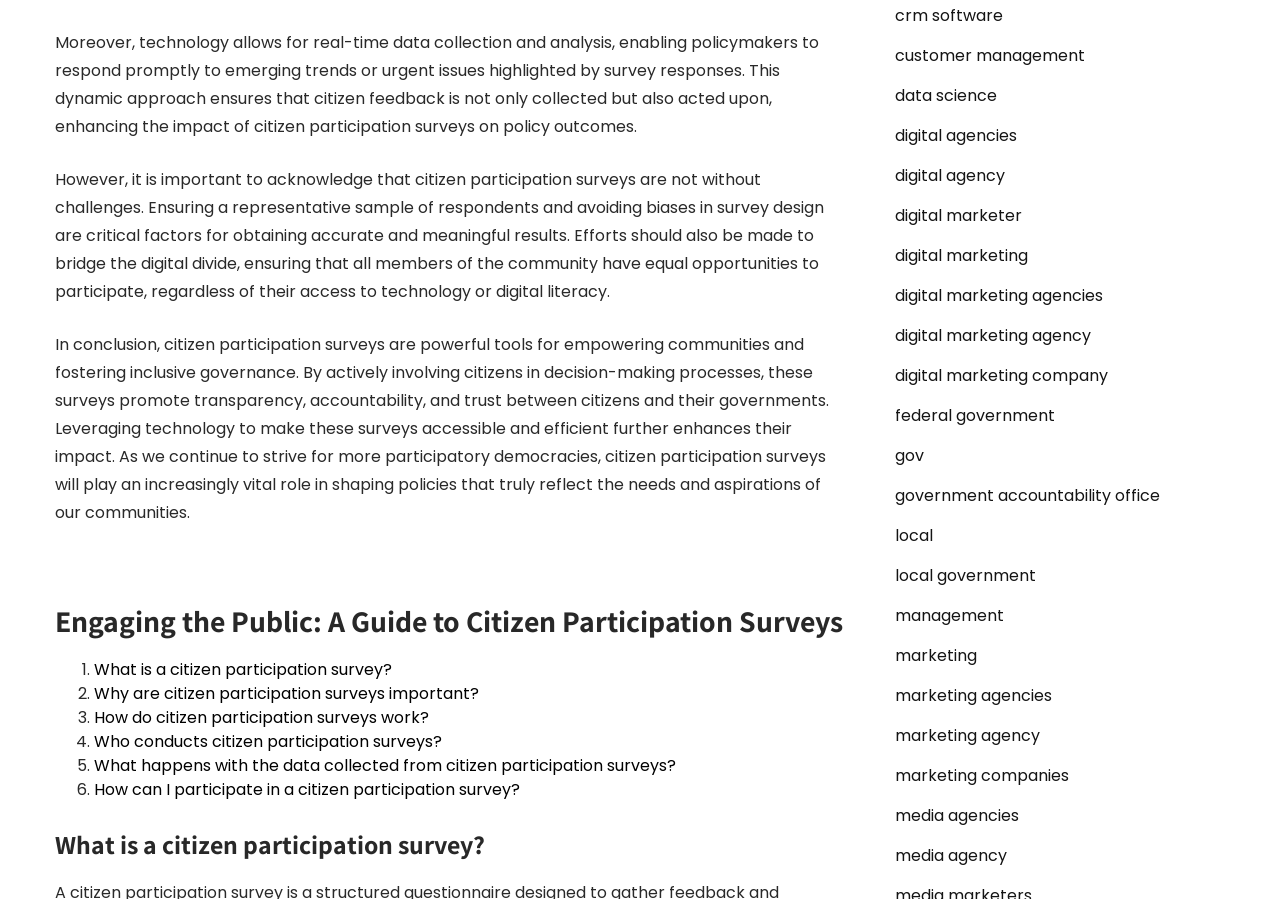Provide a short answer to the following question with just one word or phrase: How many links are there in the webpage?

24